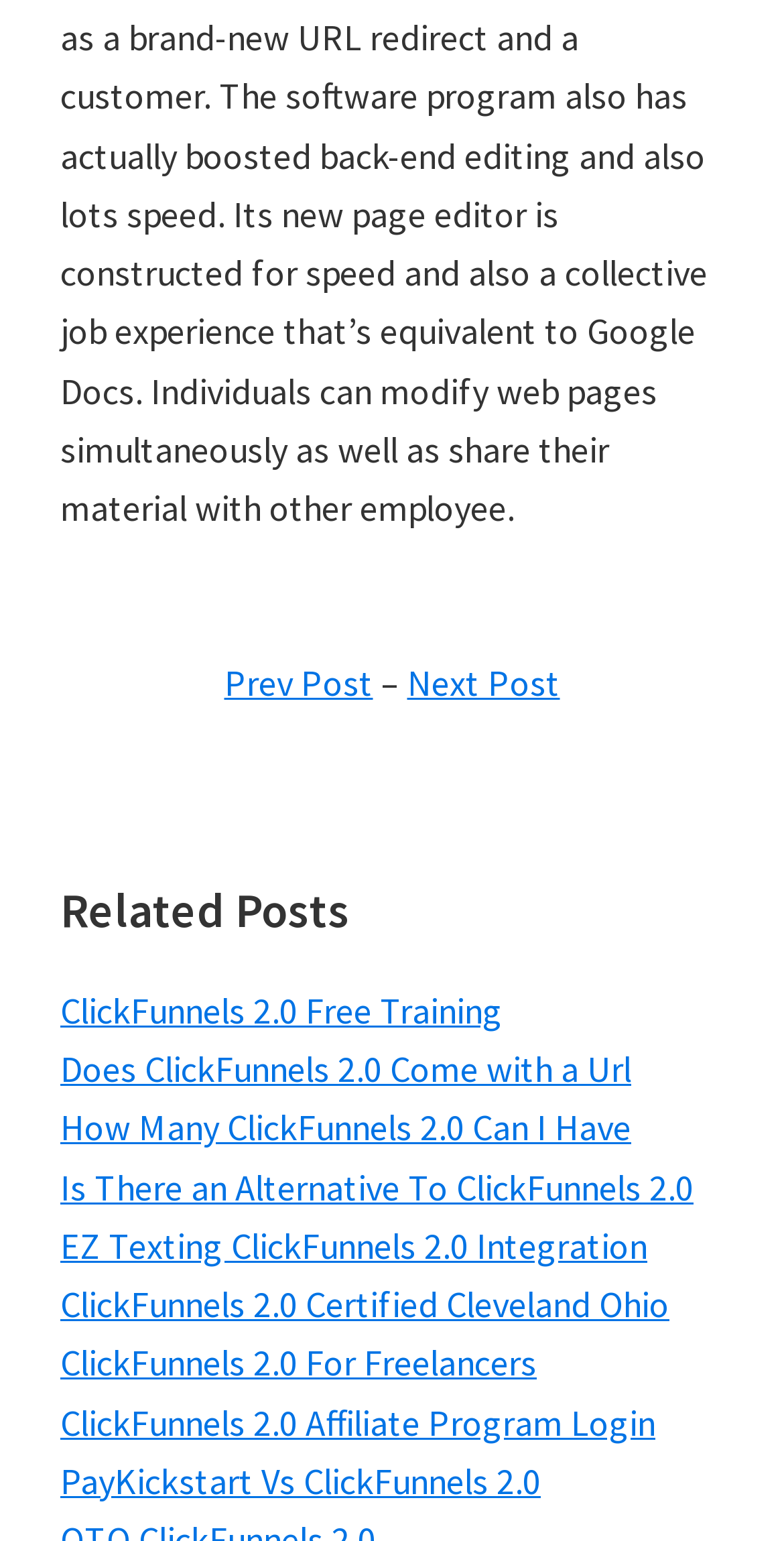Kindly provide the bounding box coordinates of the section you need to click on to fulfill the given instruction: "learn about ClickFunnels 2.0 Free Training".

[0.077, 0.64, 0.641, 0.67]